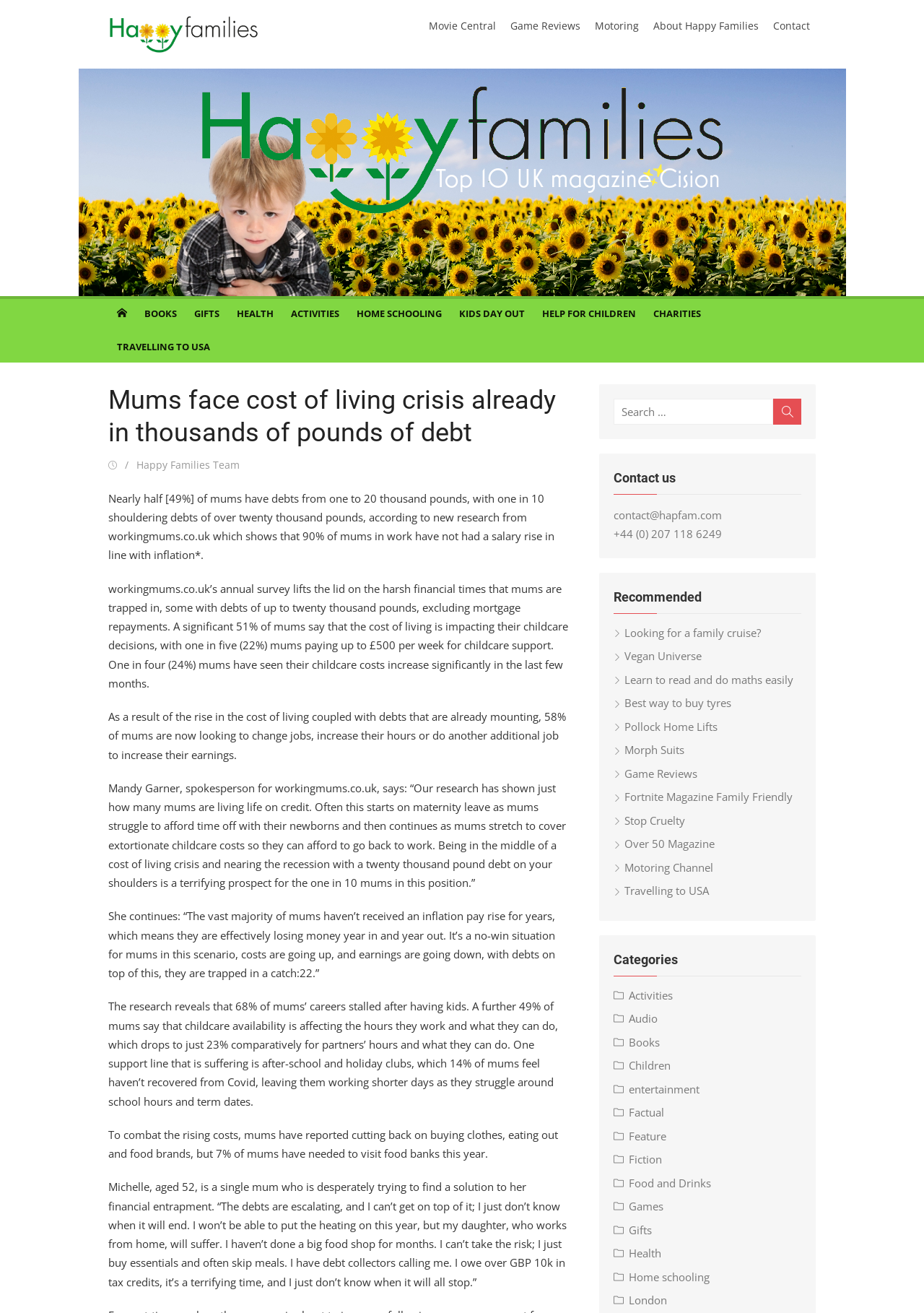Predict the bounding box coordinates of the area that should be clicked to accomplish the following instruction: "Read about Mums facing cost of living crisis". The bounding box coordinates should consist of four float numbers between 0 and 1, i.e., [left, top, right, bottom].

[0.117, 0.293, 0.617, 0.342]